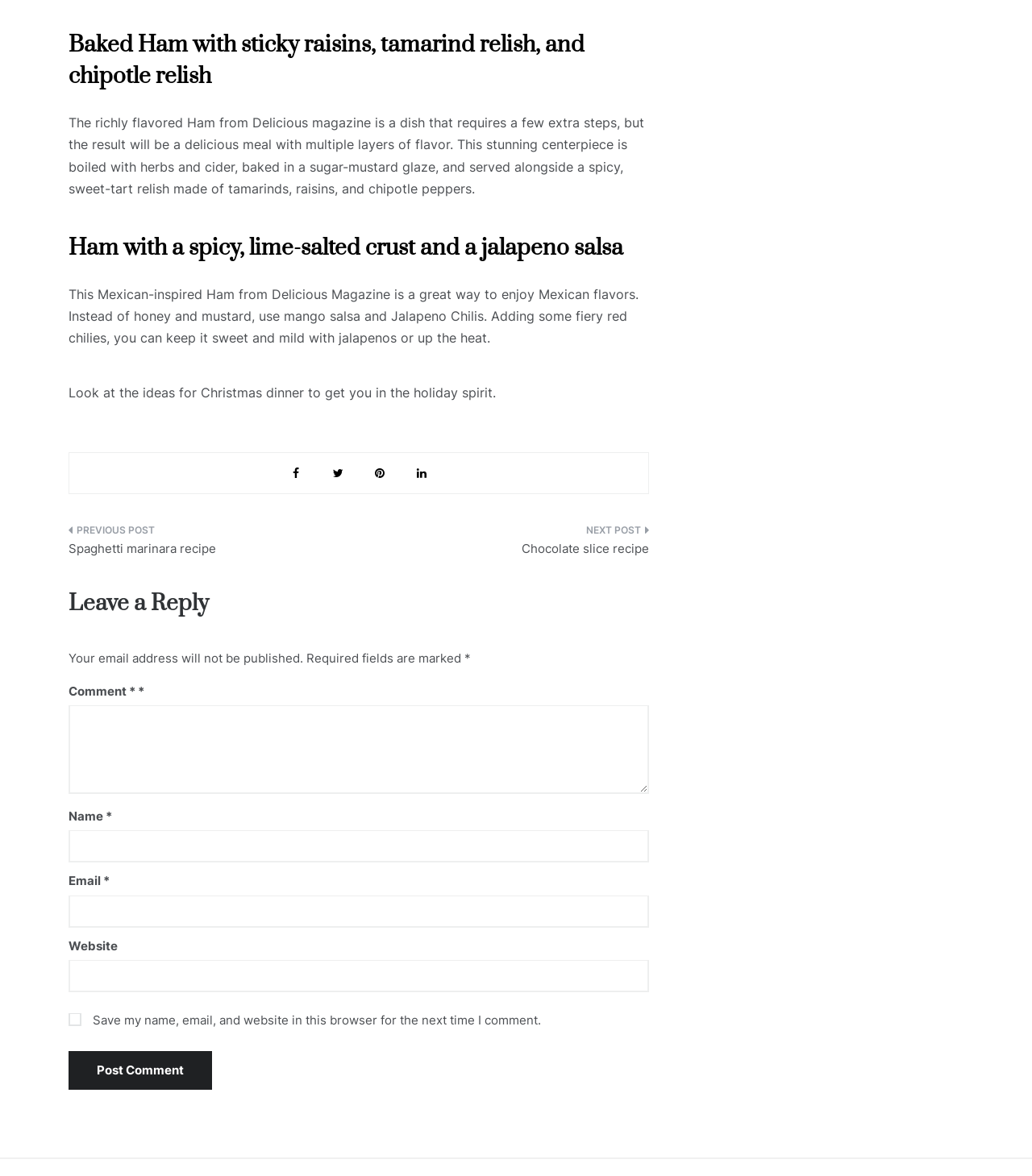Determine the bounding box coordinates of the clickable element to achieve the following action: 'Leave a reply'. Provide the coordinates as four float values between 0 and 1, formatted as [left, top, right, bottom].

[0.066, 0.503, 0.629, 0.524]